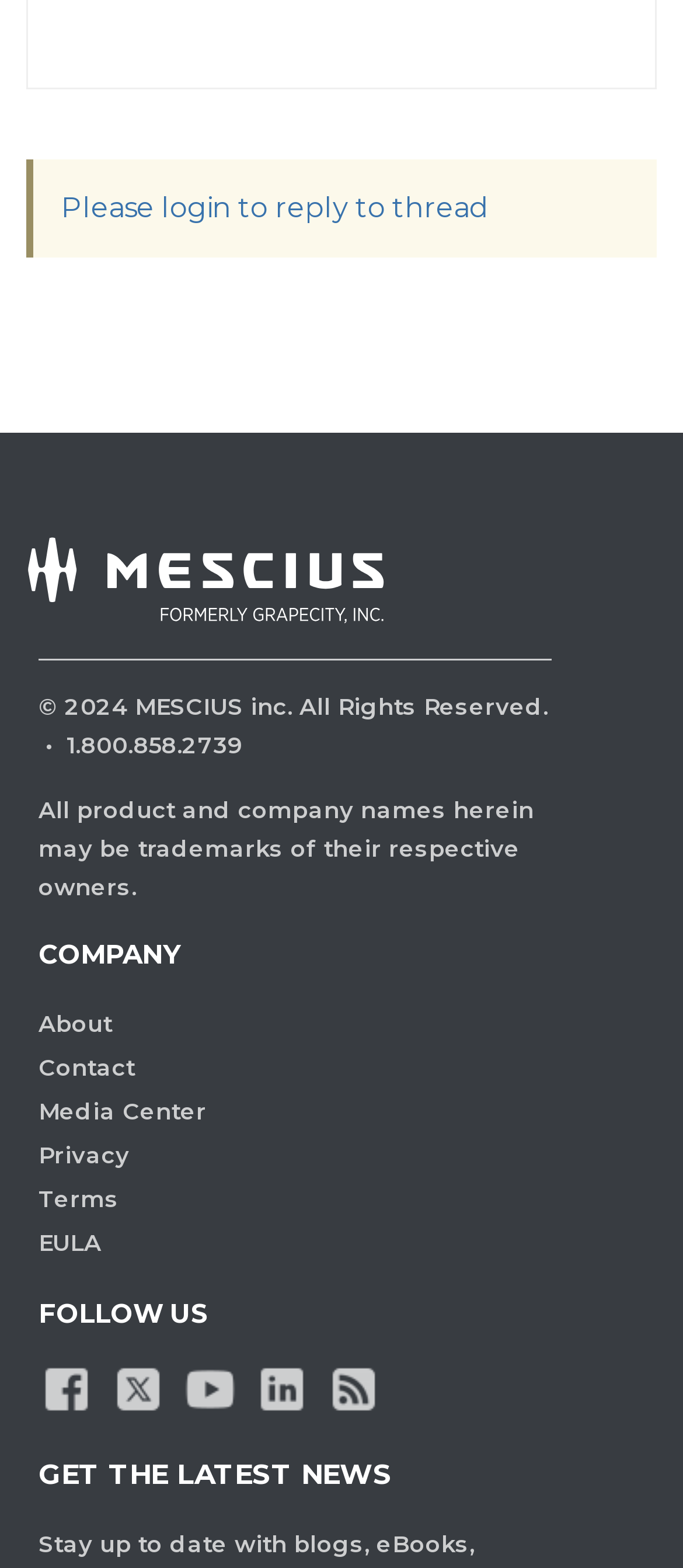Please provide a one-word or phrase answer to the question: 
What is the copyright year?

2024